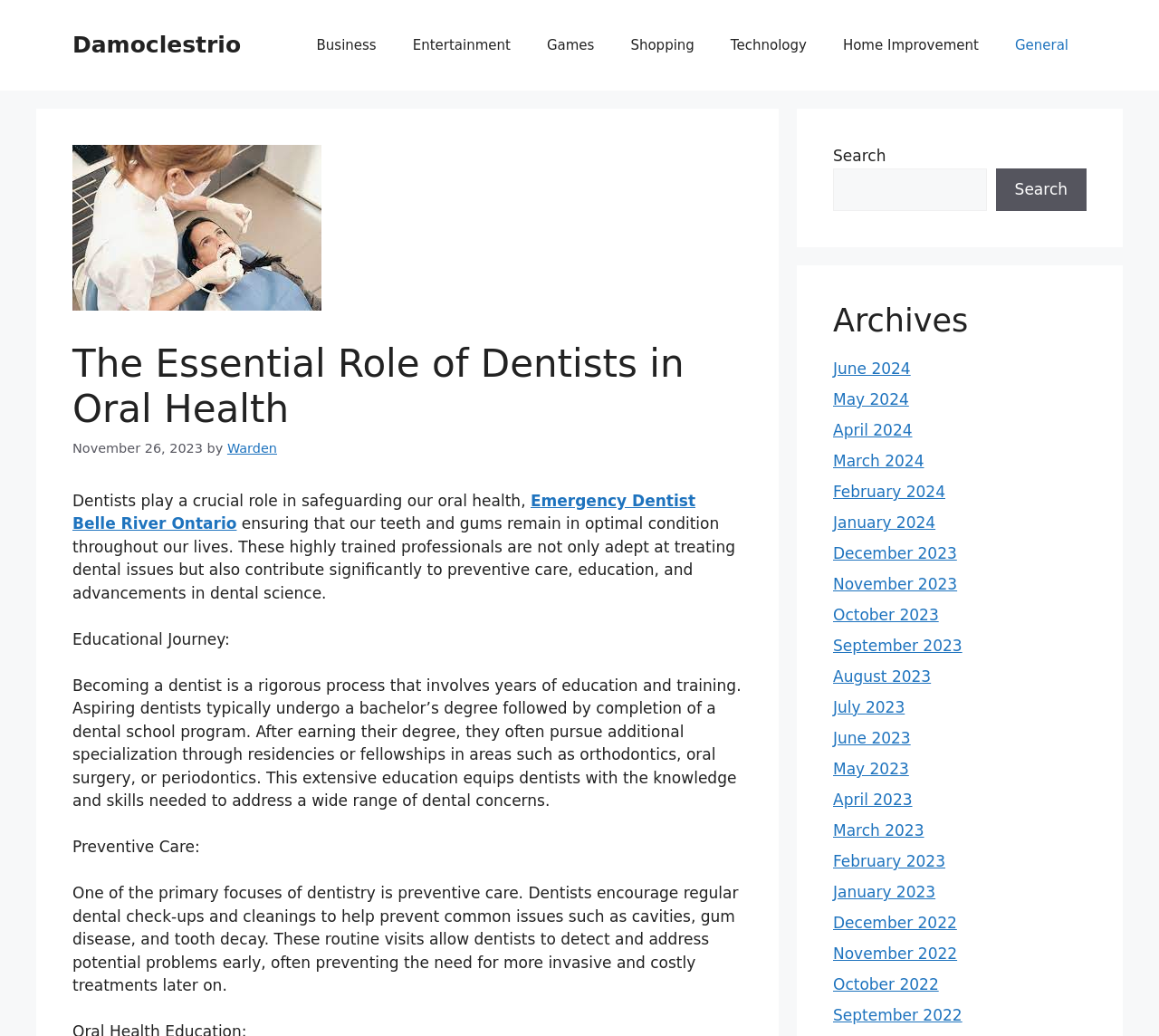Please pinpoint the bounding box coordinates for the region I should click to adhere to this instruction: "View the archives for November 2023".

[0.719, 0.555, 0.826, 0.573]